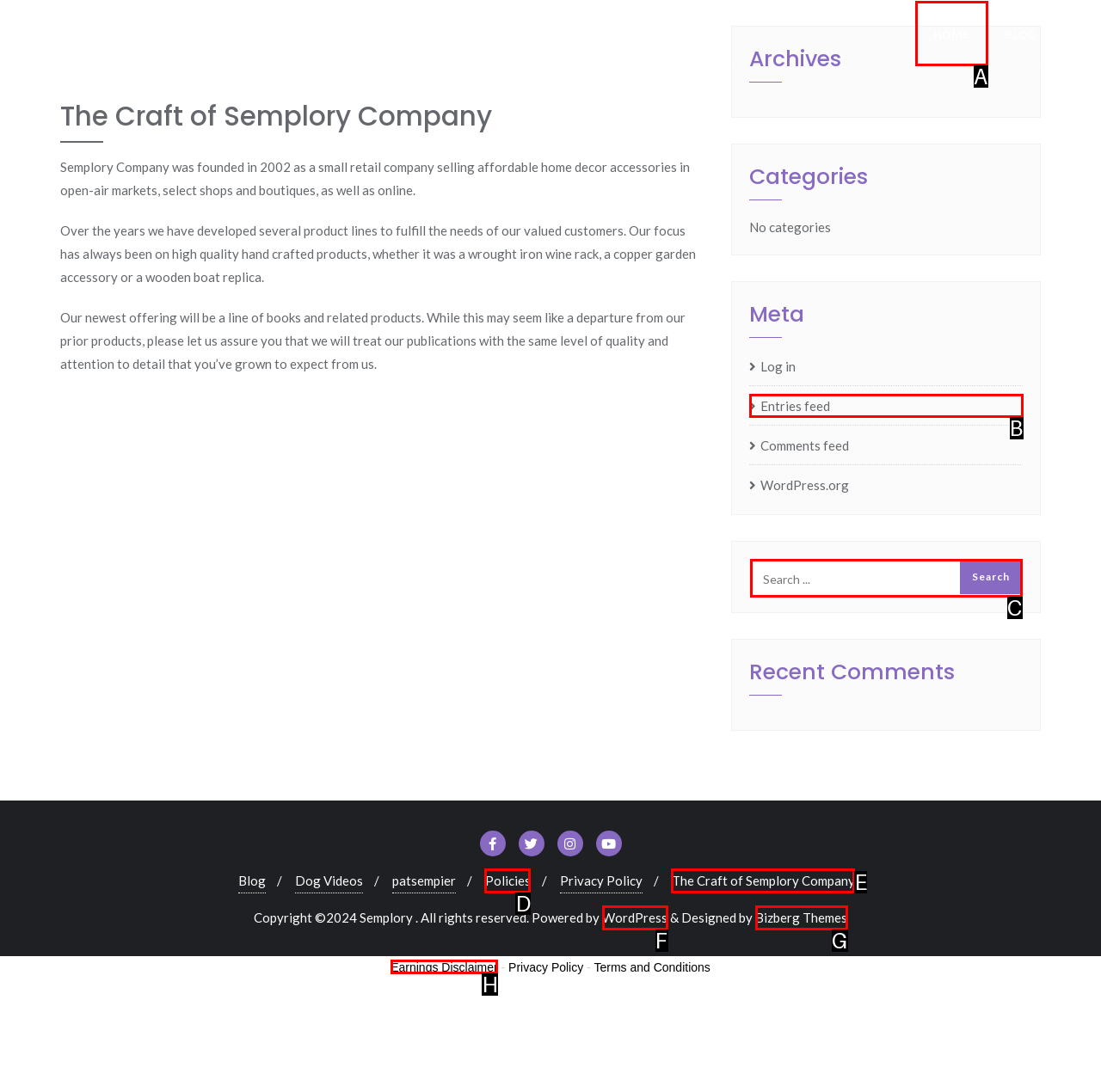Given the task: Click on HOME, tell me which HTML element to click on.
Answer with the letter of the correct option from the given choices.

A